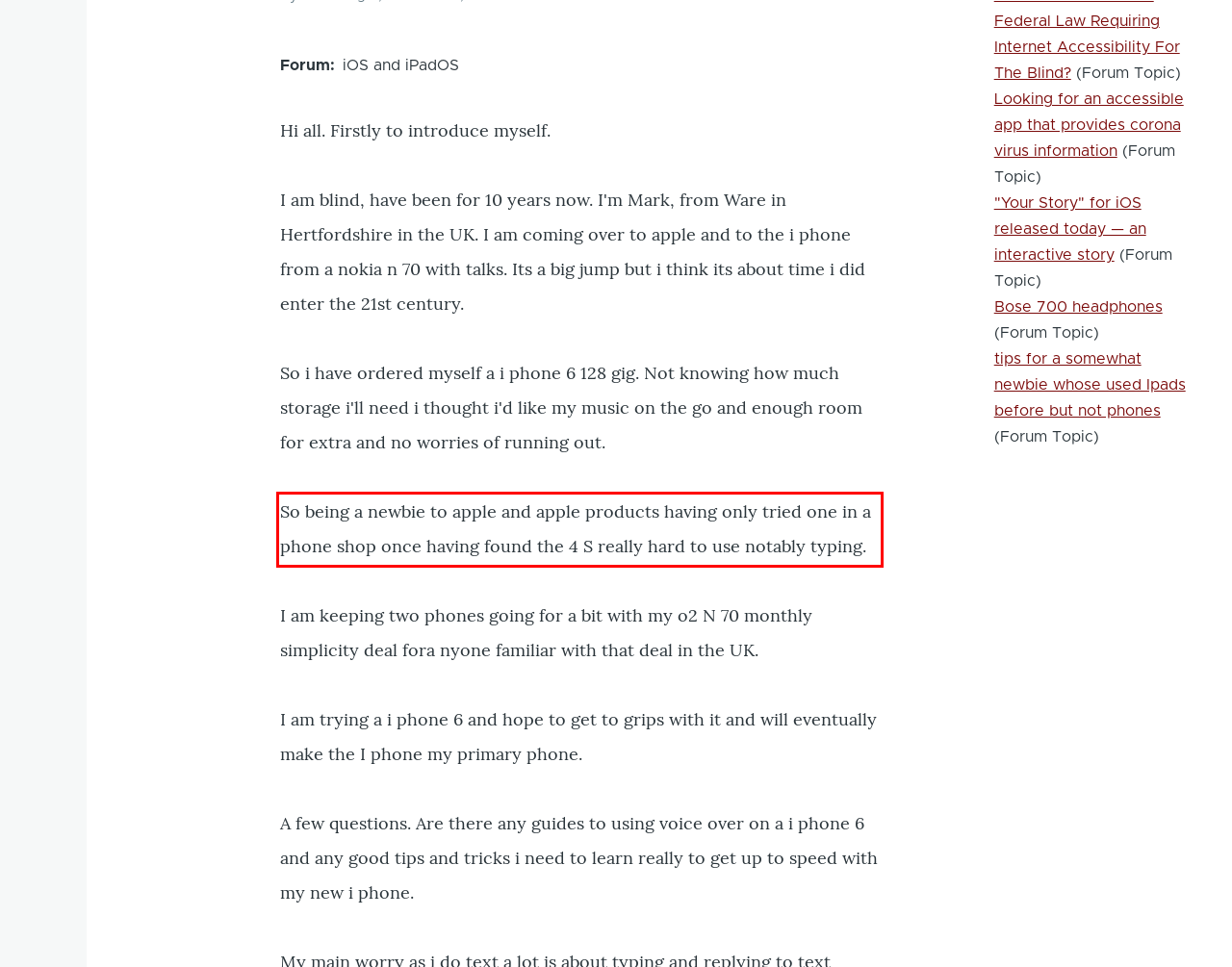You have a screenshot of a webpage with a red bounding box. Use OCR to generate the text contained within this red rectangle.

So being a newbie to apple and apple products having only tried one in a phone shop once having found the 4 S really hard to use notably typing.